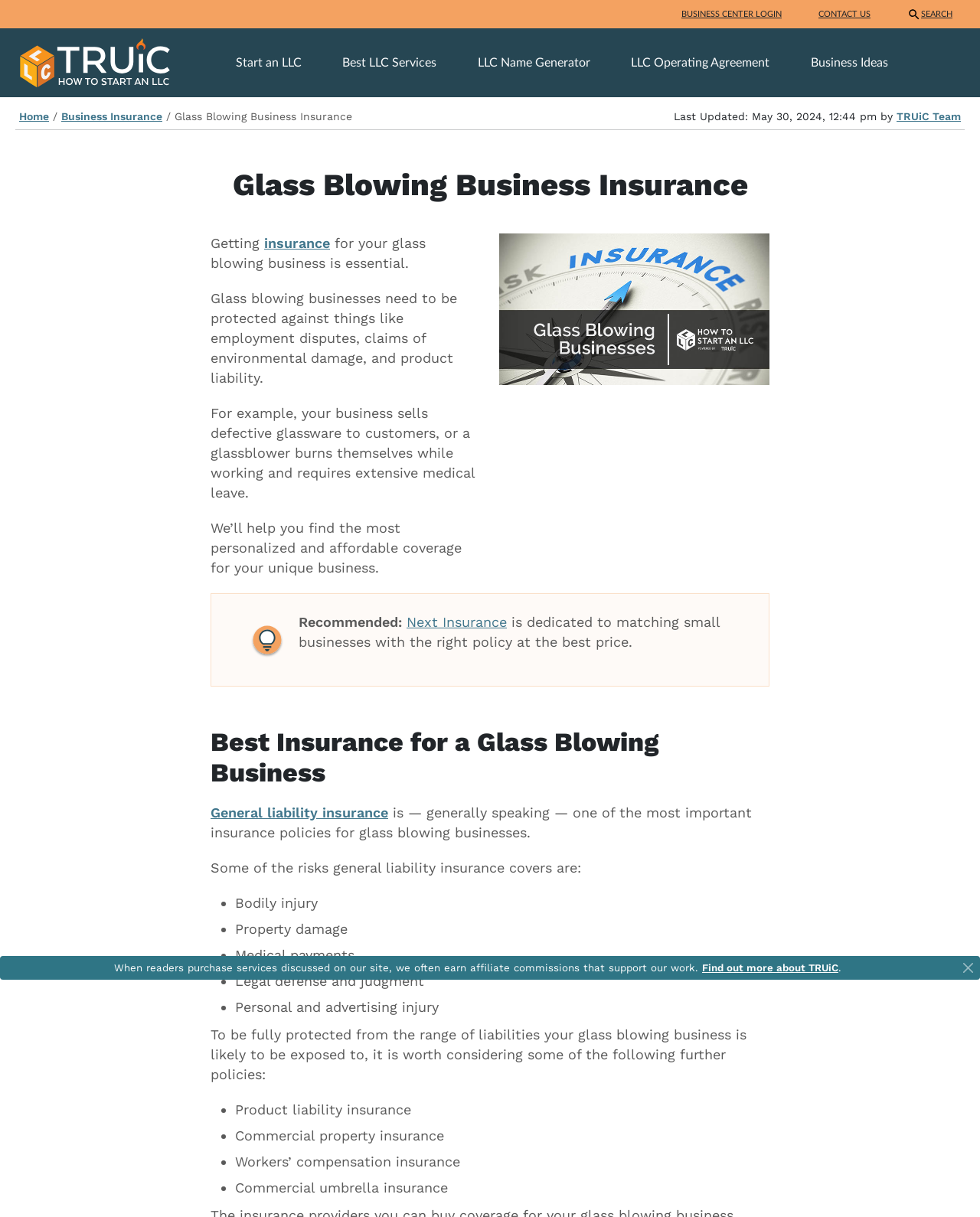Determine the bounding box coordinates of the clickable area required to perform the following instruction: "Click on BUSINESS CENTER LOGIN". The coordinates should be represented as four float numbers between 0 and 1: [left, top, right, bottom].

[0.689, 0.0, 0.804, 0.023]